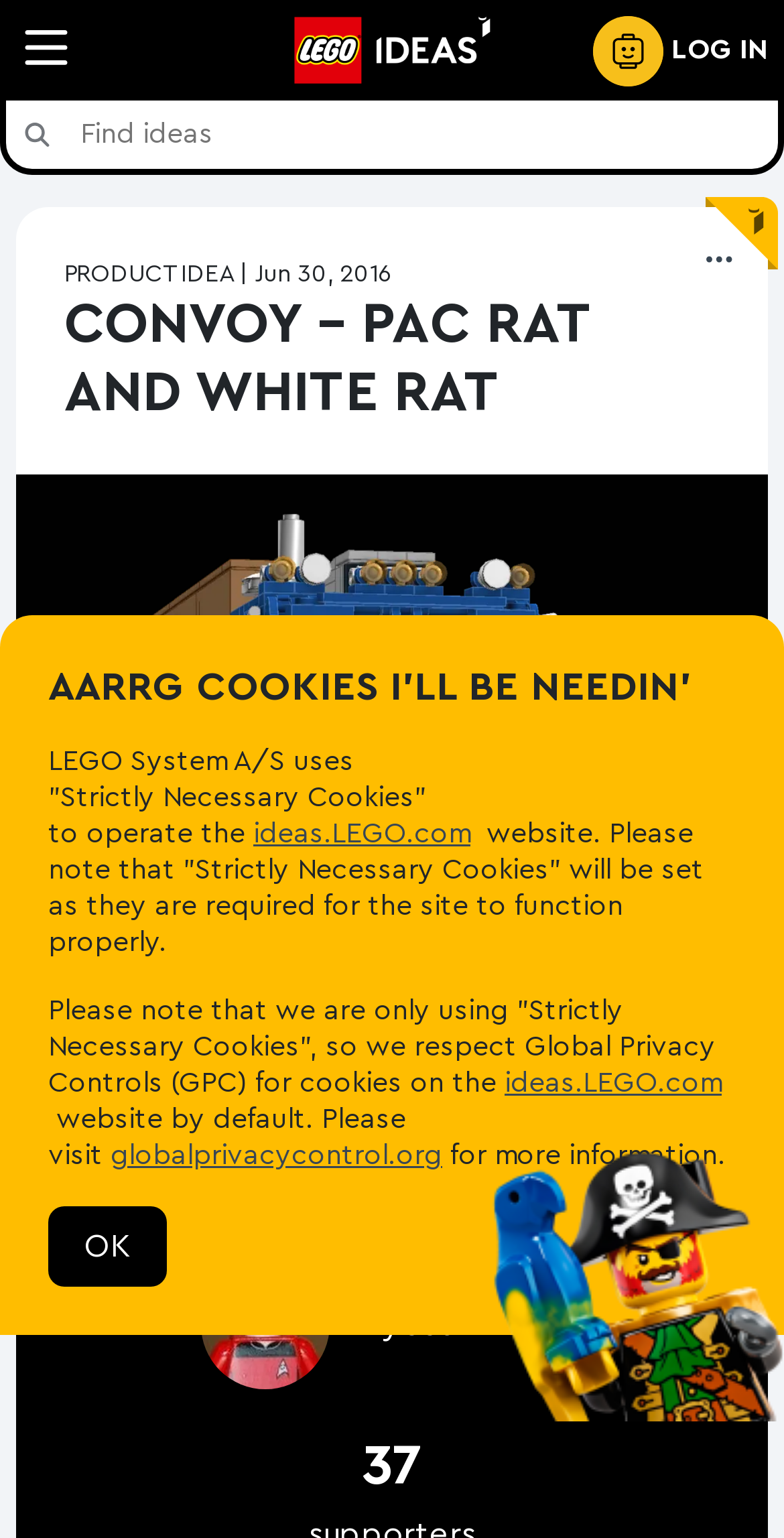Generate a thorough caption that explains the contents of the webpage.

This webpage is about a LEGO IDEAS model, specifically the "Convoy – Pac Rat and White Rat" model. At the top left, there is a navigation menu link, and next to it, the LEGO IDEAS logo is displayed. On the top right, there is a user menu link with a "LOG IN" button. A search field and a search button are located on the top center of the page.

Below the search field, there is a heading that reads "CONVOY – PAC RAT AND WHITE RAT" in a large font. Underneath this heading, there is a large image that takes up most of the page's width. There are three smaller images below this large image, arranged in a row.

On the bottom left, there is a heading that reads "AARRG COOKIES I'LL BE NEEDIN'". Below this heading, there are several paragraphs of text that discuss the use of "Strictly Necessary Cookies" on the website. There are also links to the website's terms and conditions and a global privacy control website.

At the very bottom of the page, there is a button that says "Reject cookies" with an "OK" button next to it.